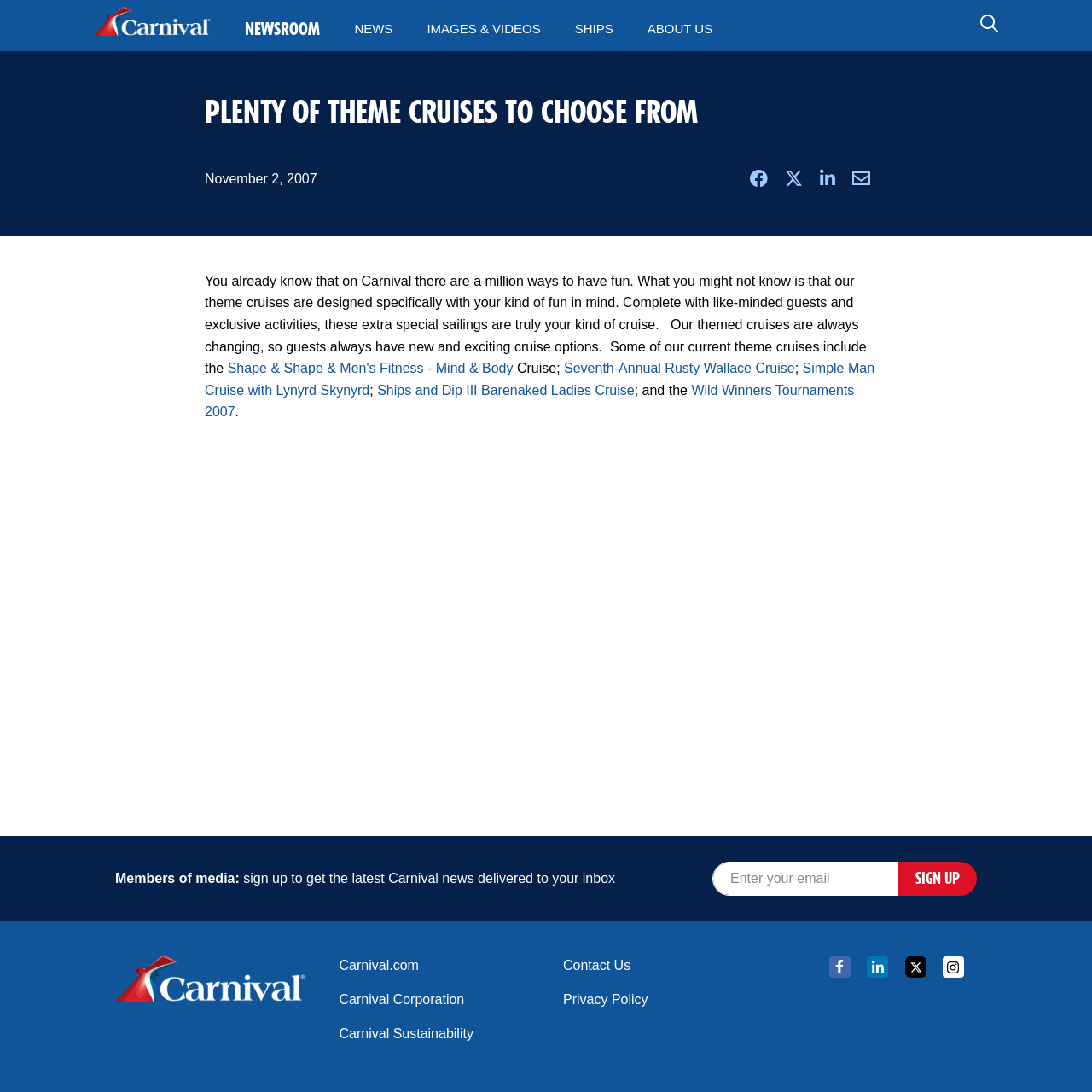Locate the bounding box coordinates of the area you need to click to fulfill this instruction: 'Go to NEWS page'. The coordinates must be in the form of four float numbers ranging from 0 to 1: [left, top, right, bottom].

[0.309, 0.005, 0.375, 0.048]